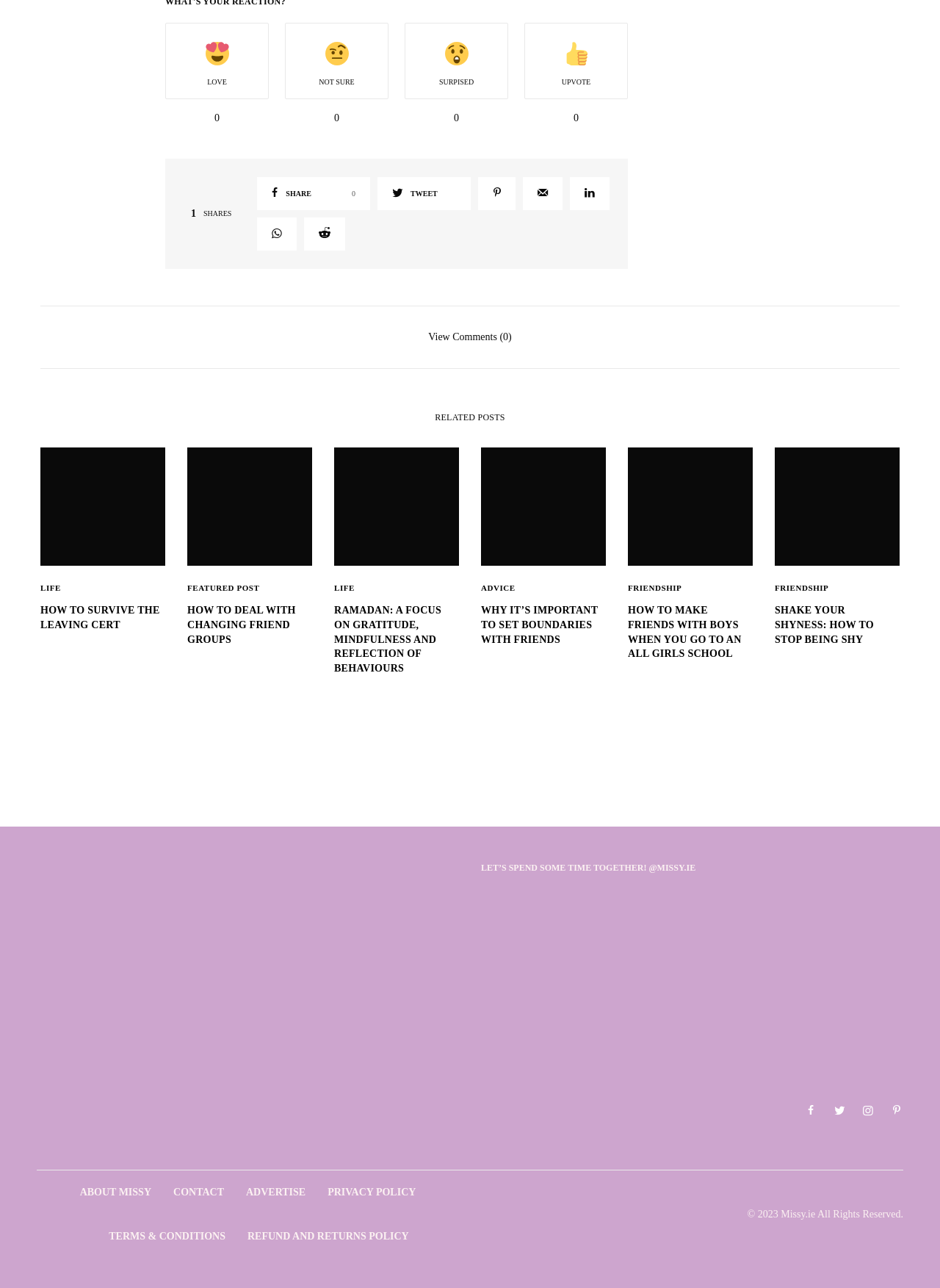Please predict the bounding box coordinates of the element's region where a click is necessary to complete the following instruction: "Read the article 'HOW TO SURVIVE THE LEAVING CERT'". The coordinates should be represented by four float numbers between 0 and 1, i.e., [left, top, right, bottom].

[0.043, 0.469, 0.176, 0.491]